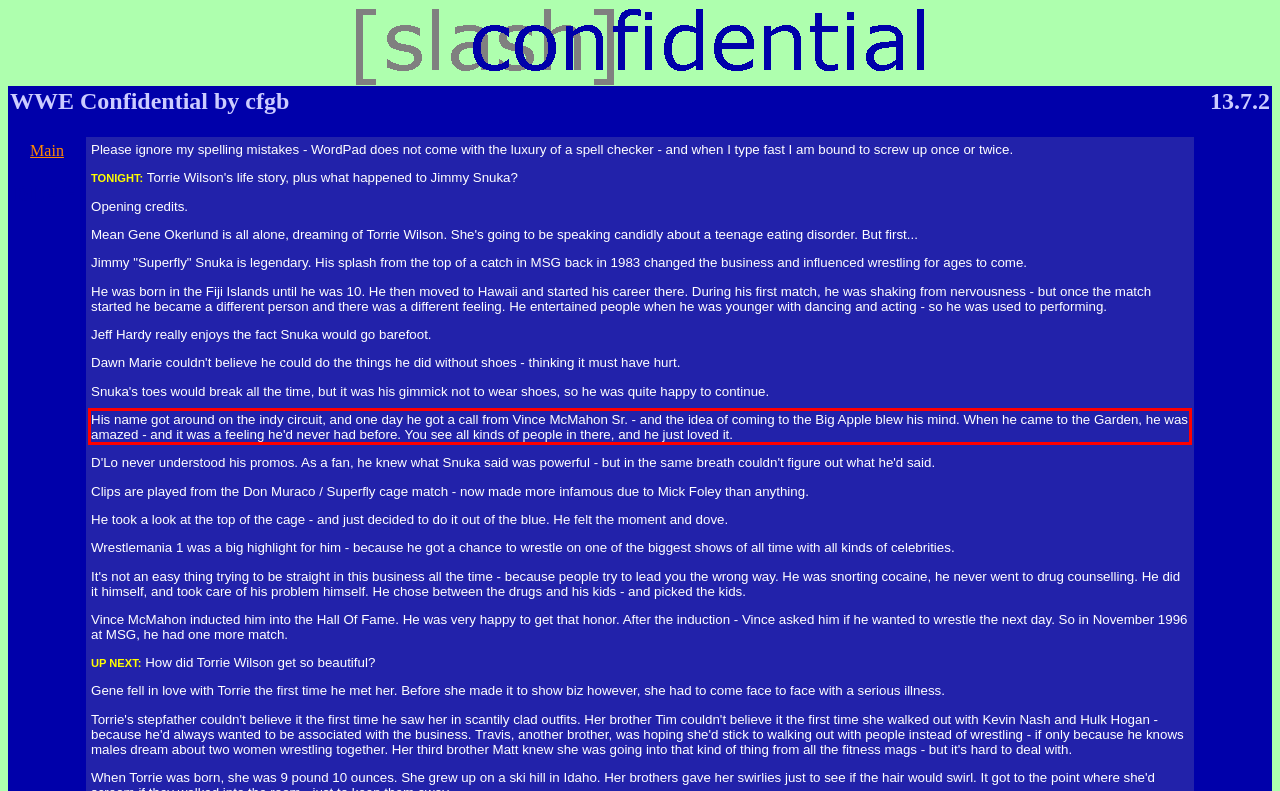Please extract the text content from the UI element enclosed by the red rectangle in the screenshot.

His name got around on the indy circuit, and one day he got a call from Vince McMahon Sr. - and the idea of coming to the Big Apple blew his mind. When he came to the Garden, he was amazed - and it was a feeling he'd never had before. You see all kinds of people in there, and he just loved it.